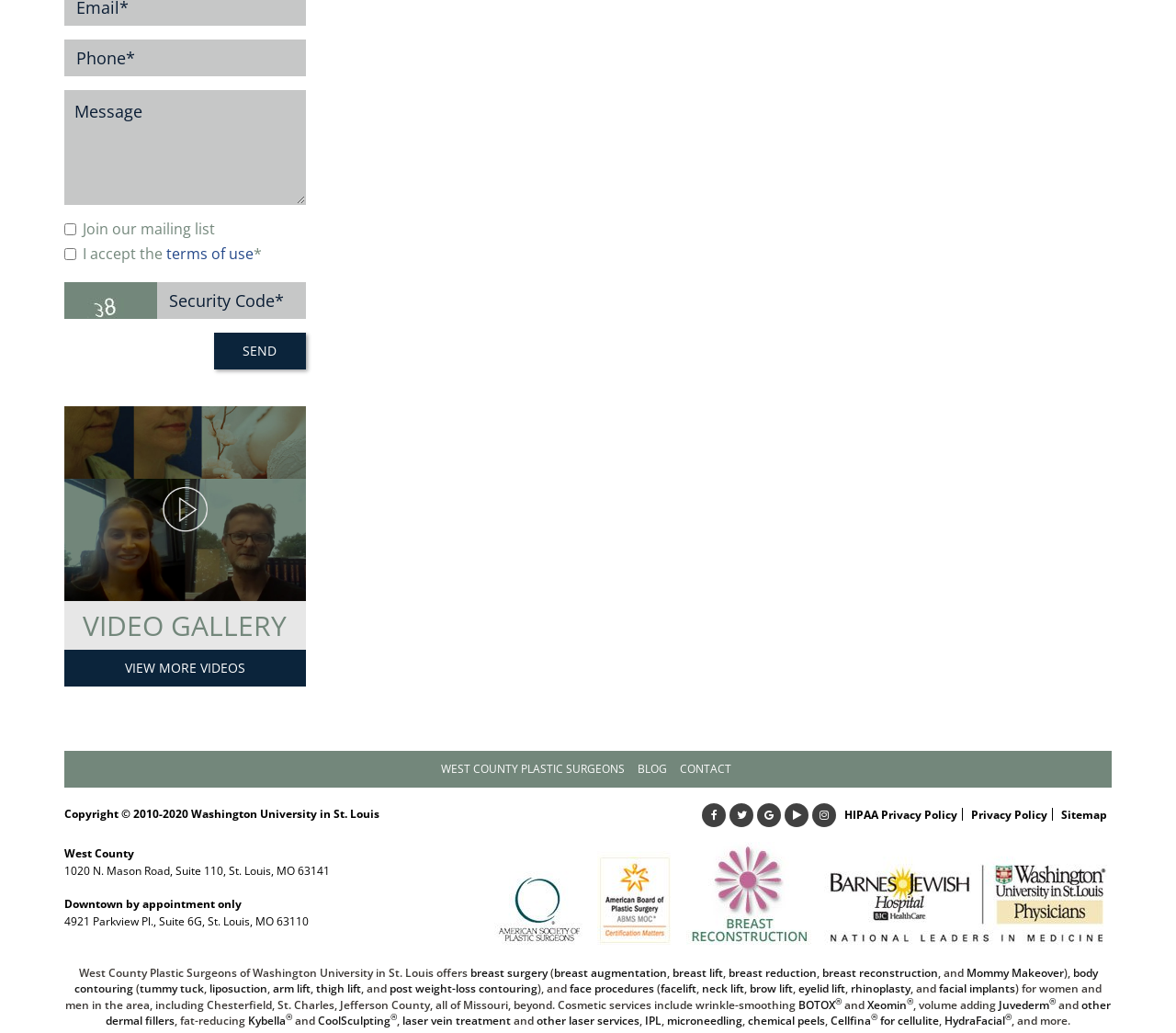Please specify the bounding box coordinates for the clickable region that will help you carry out the instruction: "Enter phone number".

[0.055, 0.038, 0.26, 0.074]